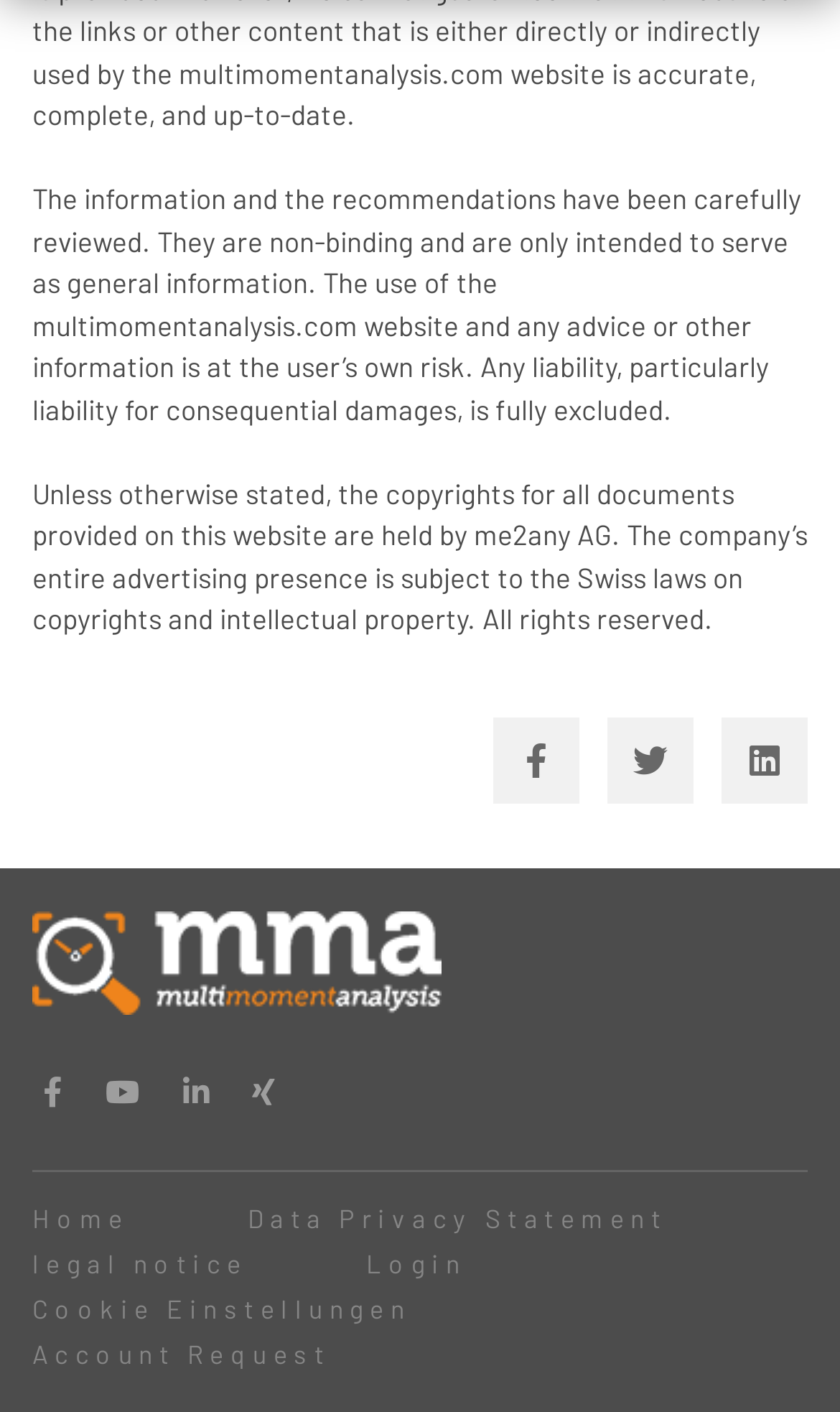Could you highlight the region that needs to be clicked to execute the instruction: "Visit the Media Centre"?

None